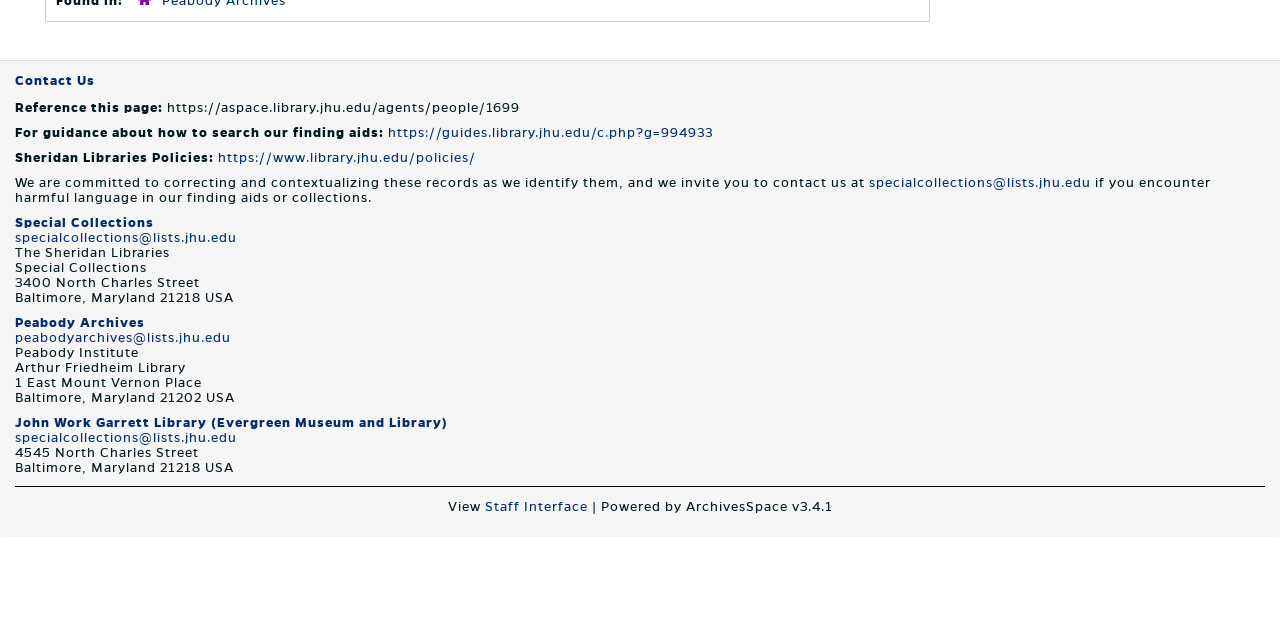Using the provided description https://www.library.jhu.edu/policies/, find the bounding box coordinates for the UI element. Provide the coordinates in (top-left x, top-left y, bottom-right x, bottom-right y) format, ensuring all values are between 0 and 1.

[0.17, 0.236, 0.372, 0.257]